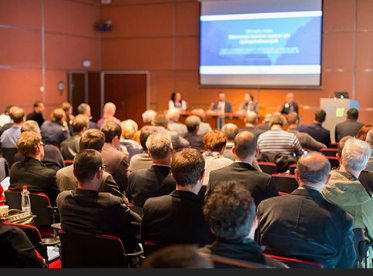Respond to the following question with a brief word or phrase:
What is the topic of the session?

Leadership or strategic planning